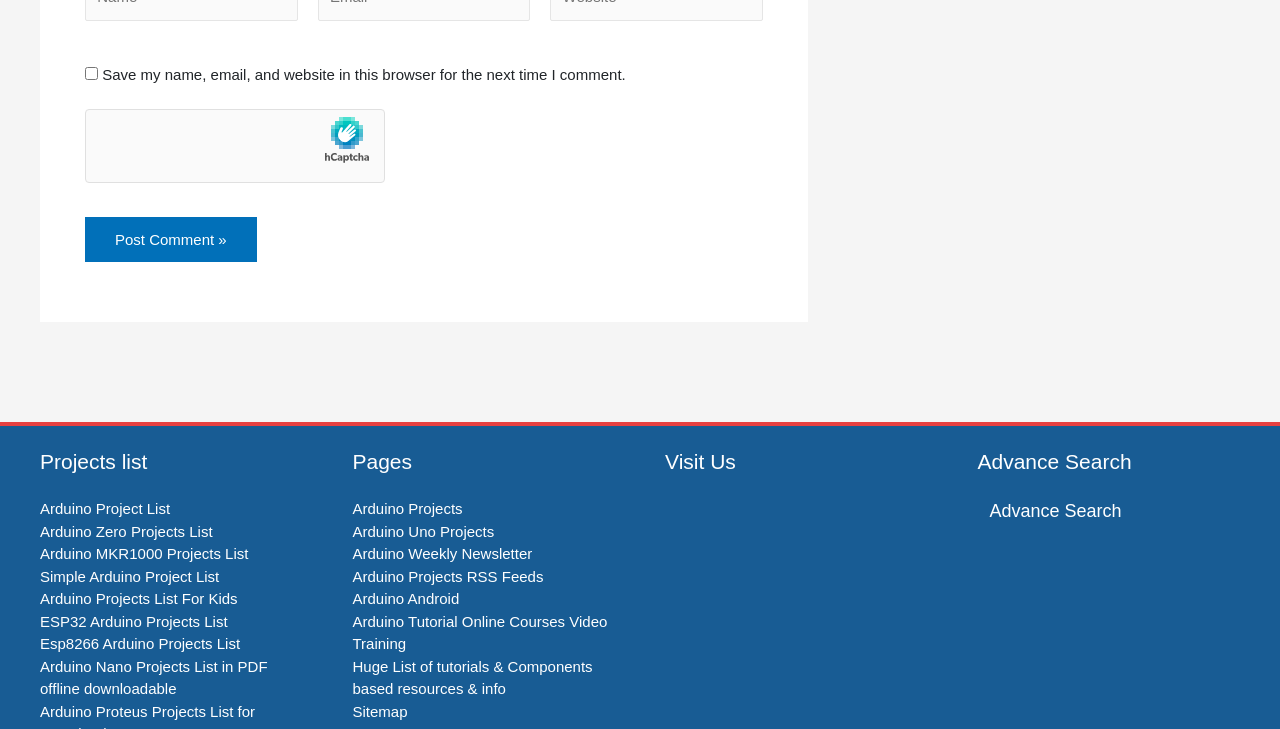Please indicate the bounding box coordinates for the clickable area to complete the following task: "Go to Arduino Projects". The coordinates should be specified as four float numbers between 0 and 1, i.e., [left, top, right, bottom].

[0.275, 0.686, 0.361, 0.709]